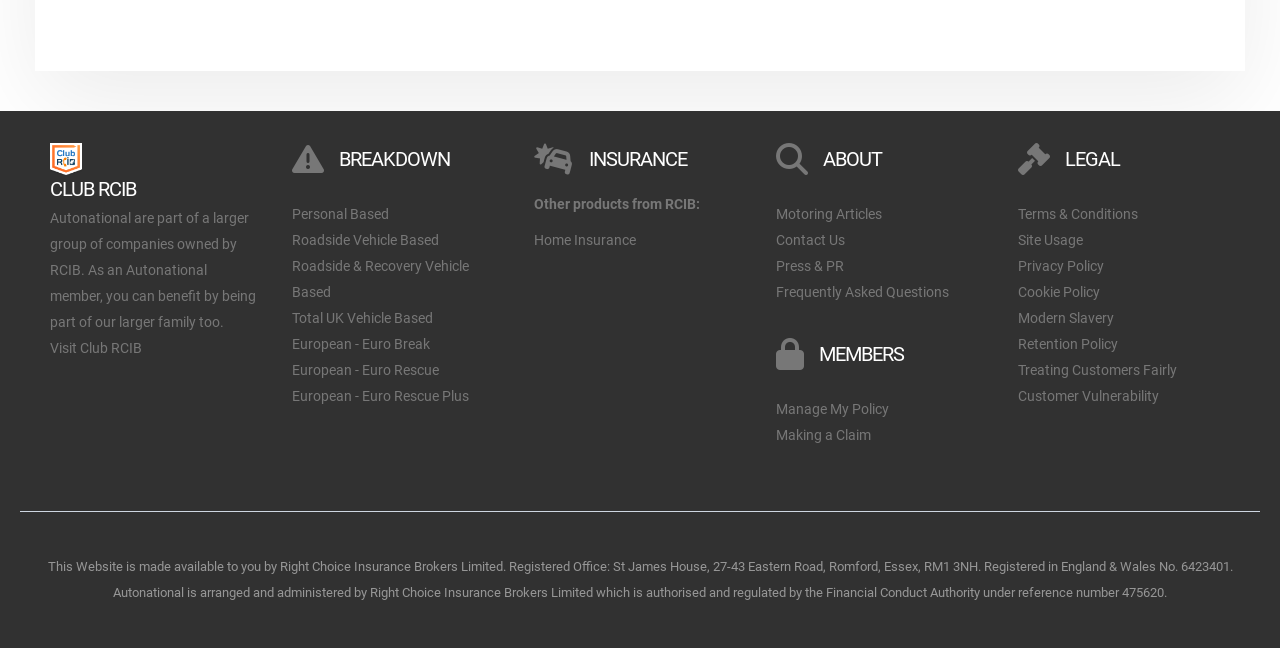Determine the bounding box coordinates of the target area to click to execute the following instruction: "Manage my policy."

[0.606, 0.619, 0.695, 0.644]